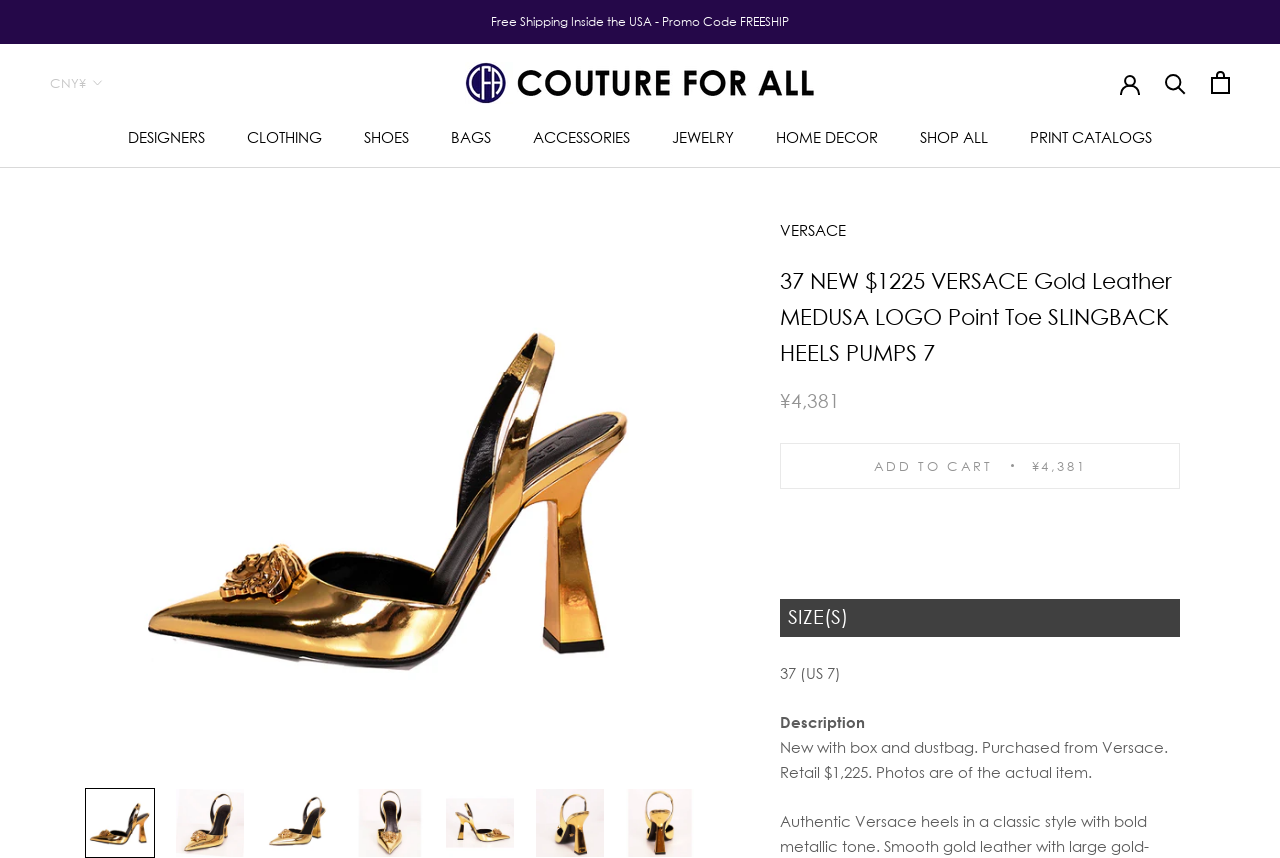What is the brand of the product?
Use the screenshot to answer the question with a single word or phrase.

Versace